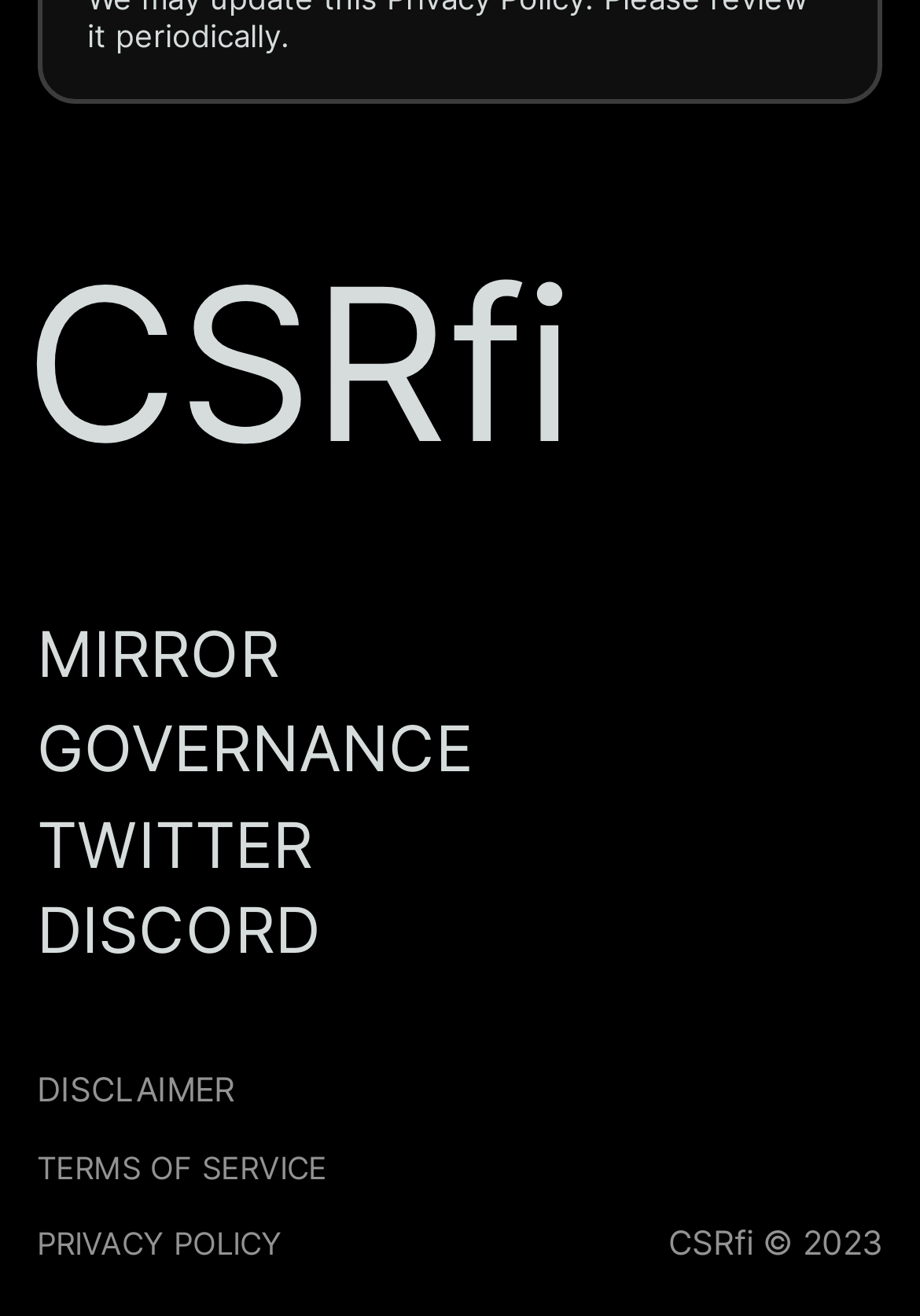Locate the bounding box coordinates of the clickable part needed for the task: "join DISCORD".

[0.04, 0.677, 0.348, 0.734]